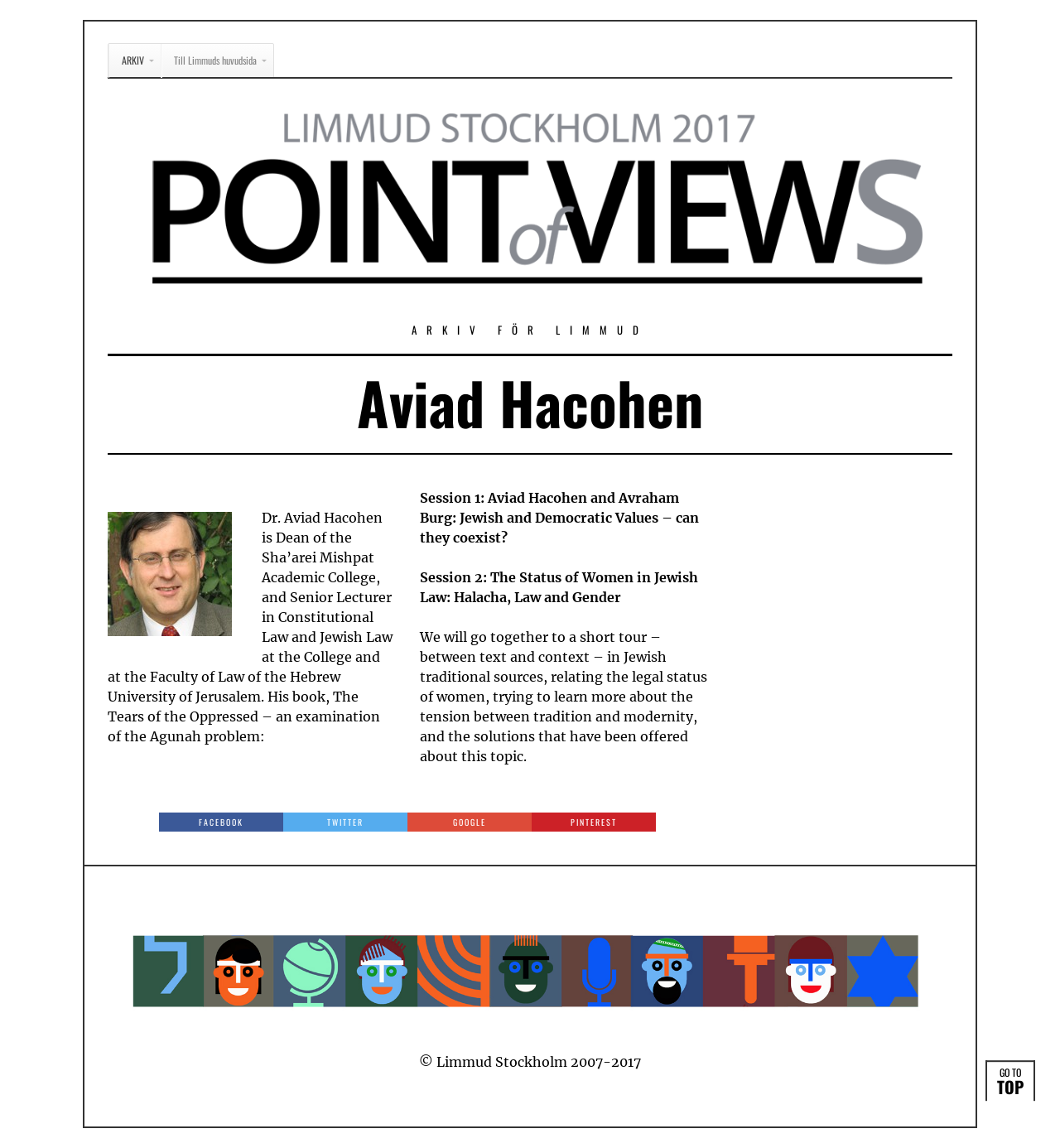Determine the coordinates of the bounding box for the clickable area needed to execute this instruction: "Go to the top of the page".

[0.941, 0.936, 0.966, 0.958]